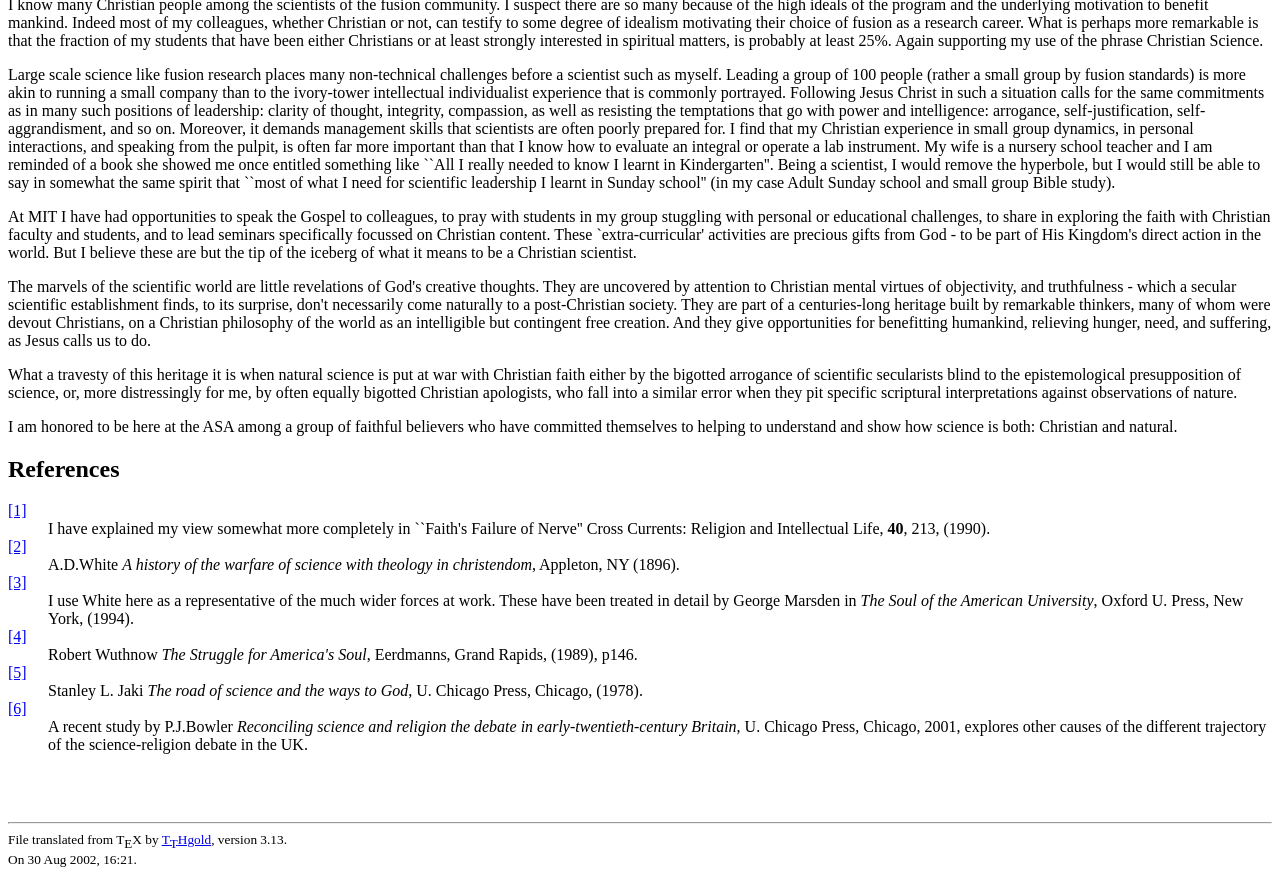What is the name of the software used to translate the file?
Please provide a comprehensive answer based on the information in the image.

The text at the bottom of the page indicates that the file was translated from TEx by TTHgold, version 3.13, on August 30, 2002.